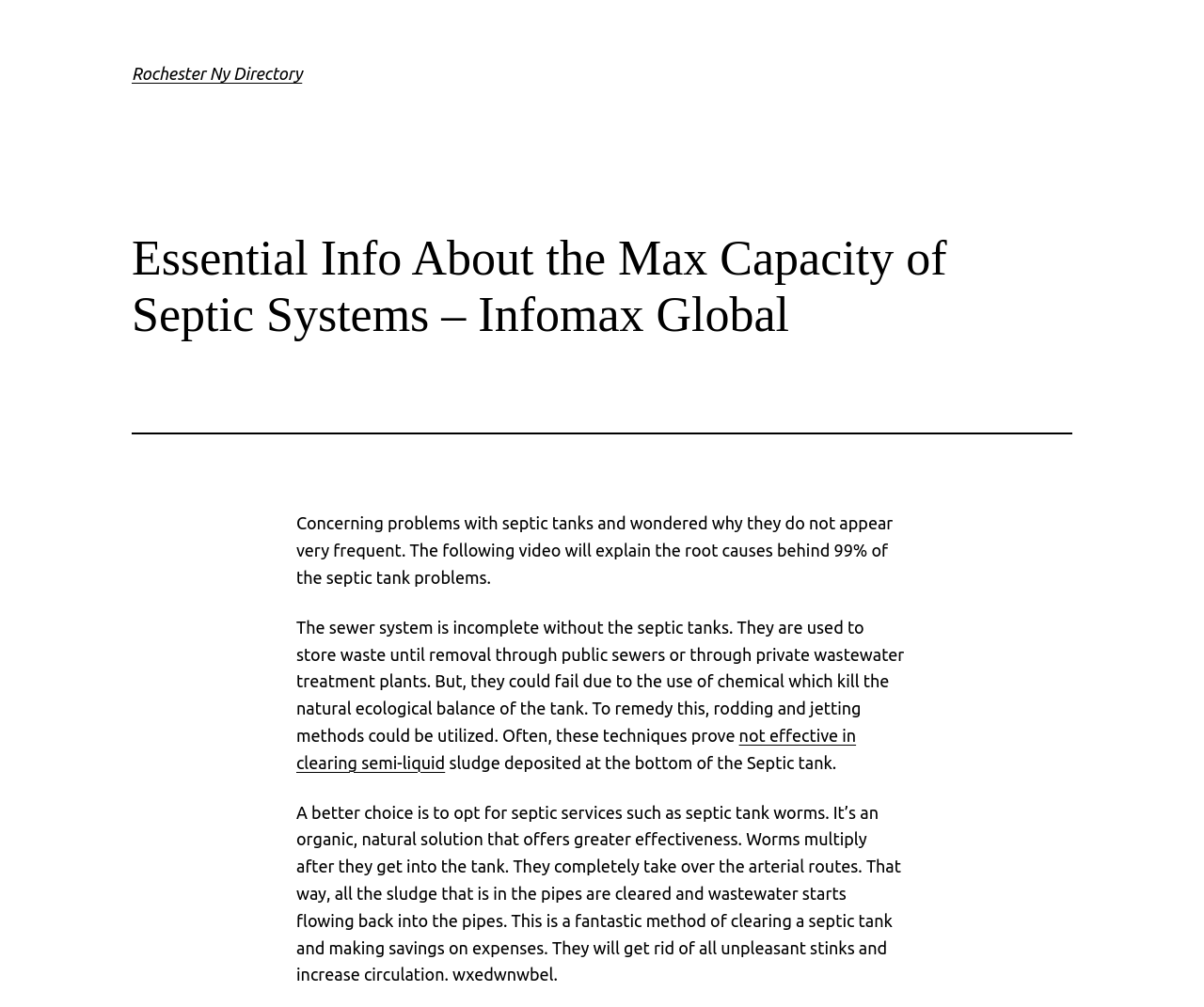What is the purpose of septic tanks?
Based on the screenshot, give a detailed explanation to answer the question.

According to the webpage, septic tanks are used to store waste until removal through public sewers or through private wastewater treatment plants.